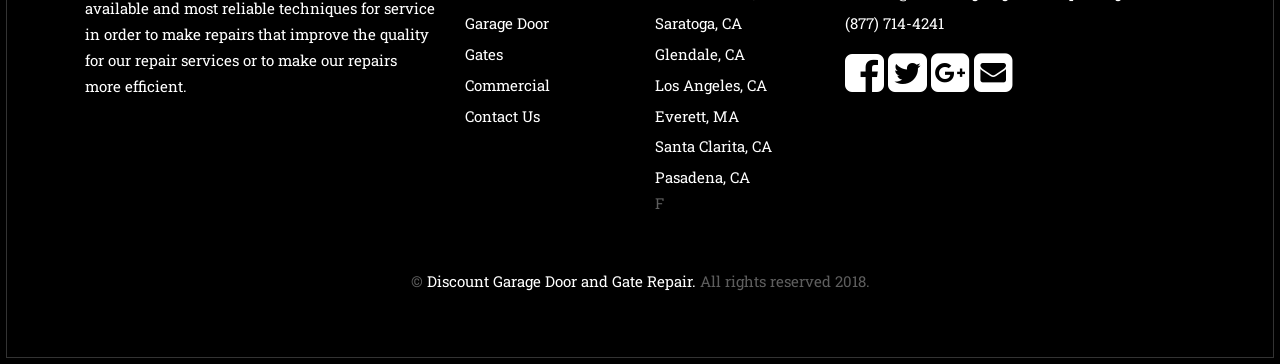Locate and provide the bounding box coordinates for the HTML element that matches this description: "Santa Clarita, CA".

[0.512, 0.375, 0.603, 0.43]